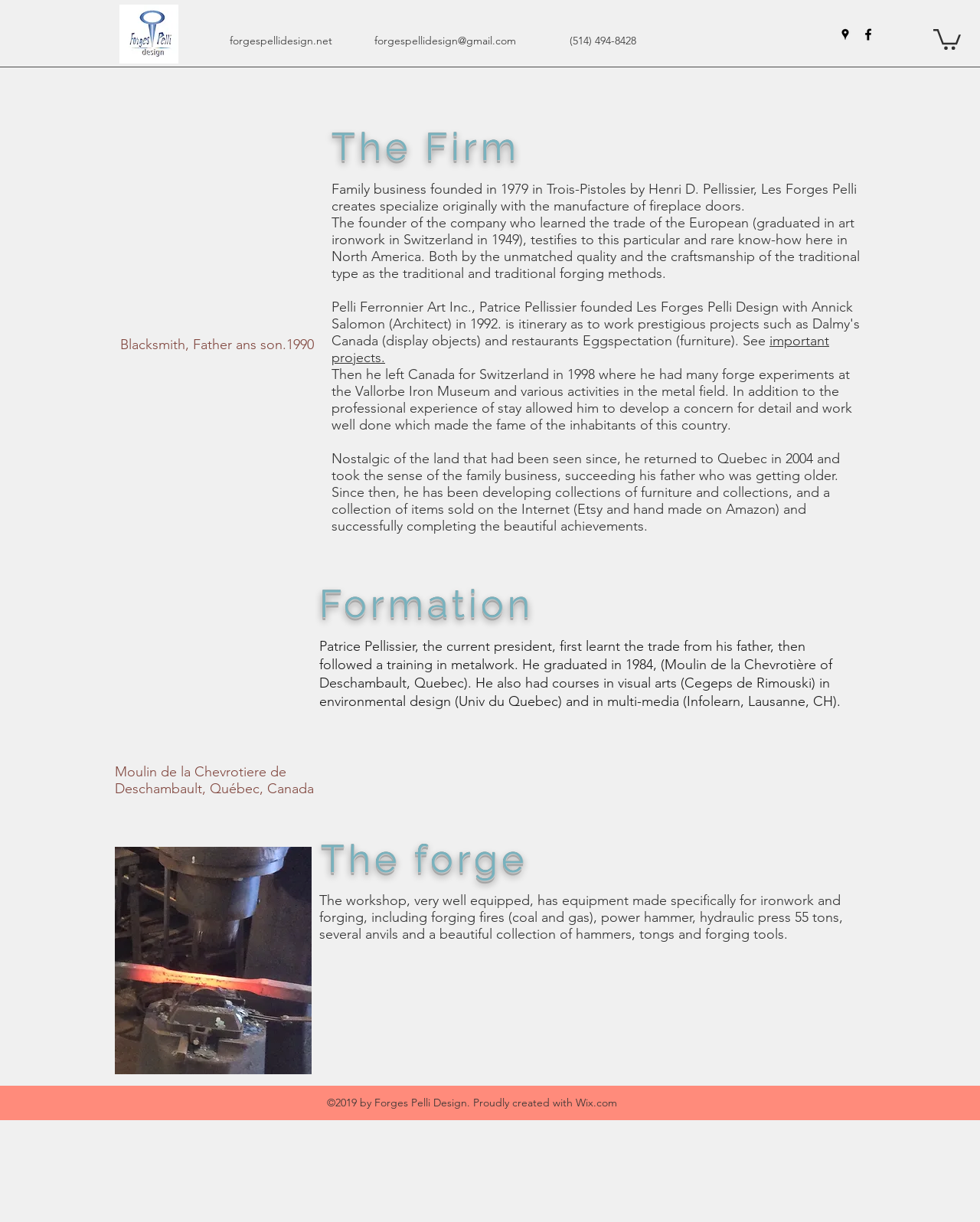Please find and report the bounding box coordinates of the element to click in order to perform the following action: "Click the logo". The coordinates should be expressed as four float numbers between 0 and 1, in the format [left, top, right, bottom].

[0.122, 0.004, 0.182, 0.052]